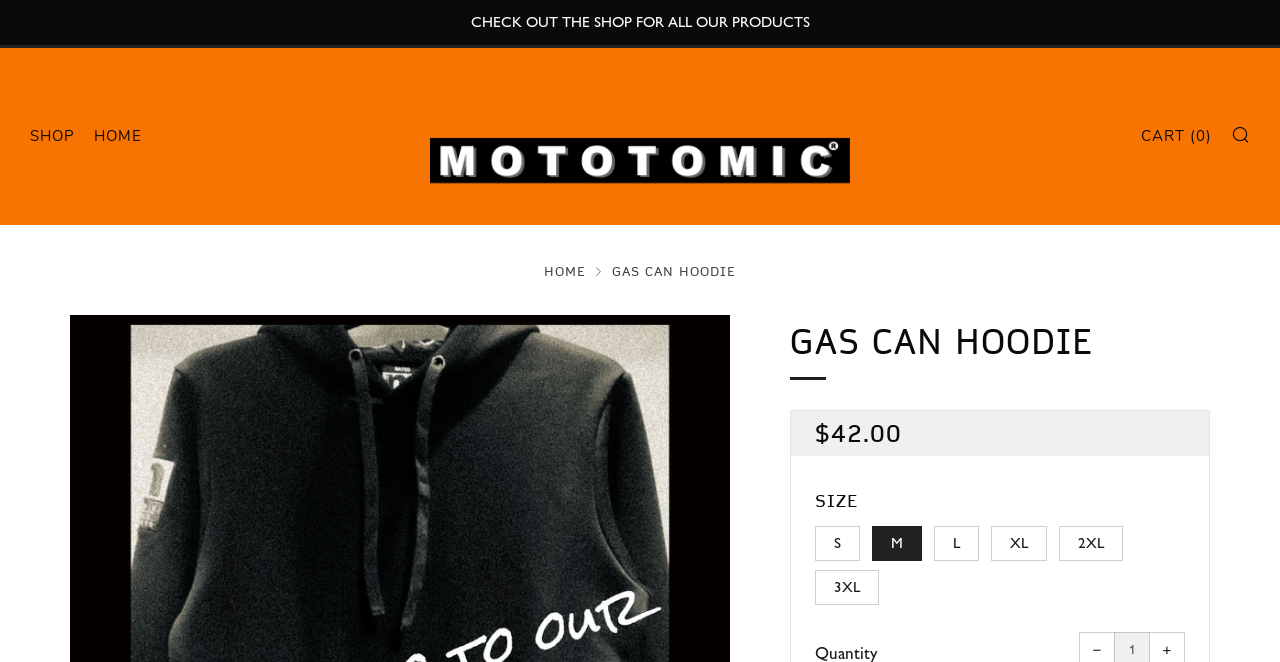Please extract the webpage's main title and generate its text content.

GAS CAN HOODIE